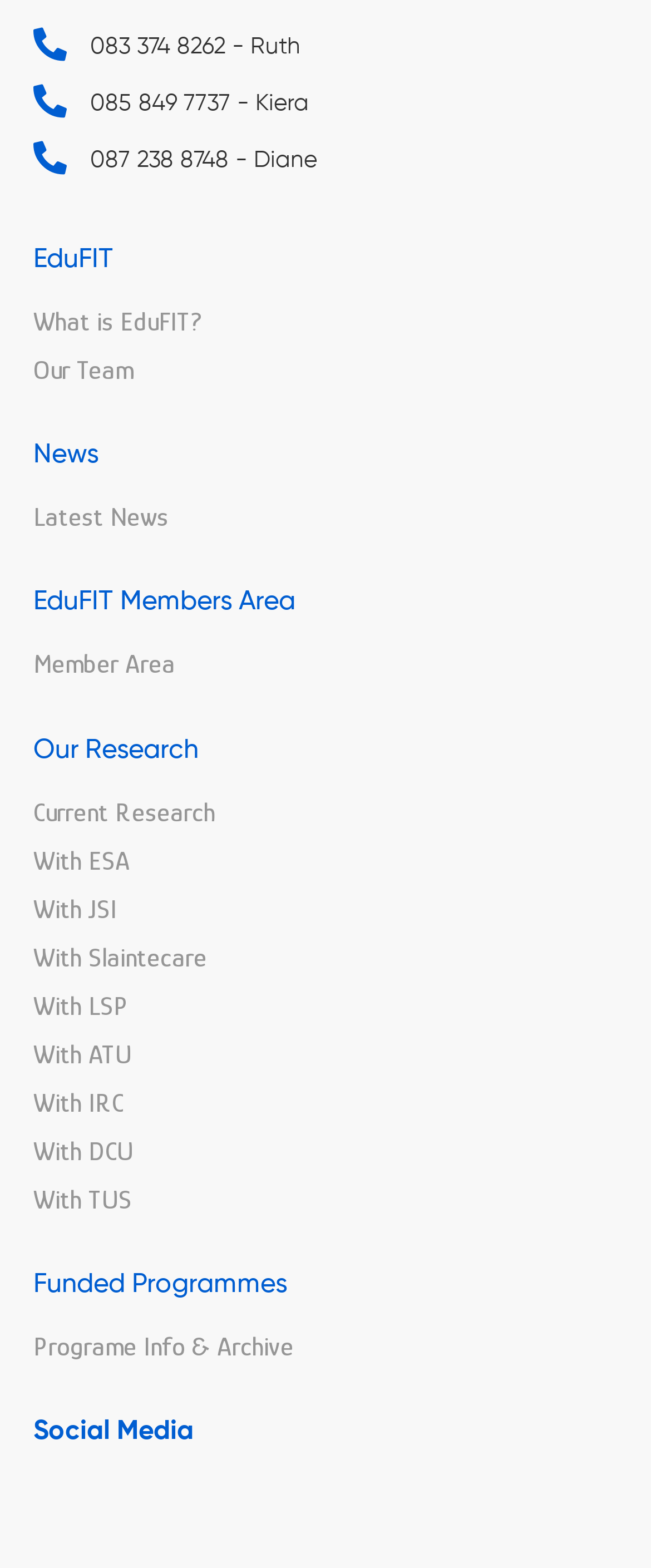What is the last item in the 'Funded Programmes' section?
Please provide a single word or phrase answer based on the image.

Programe Info & Archive